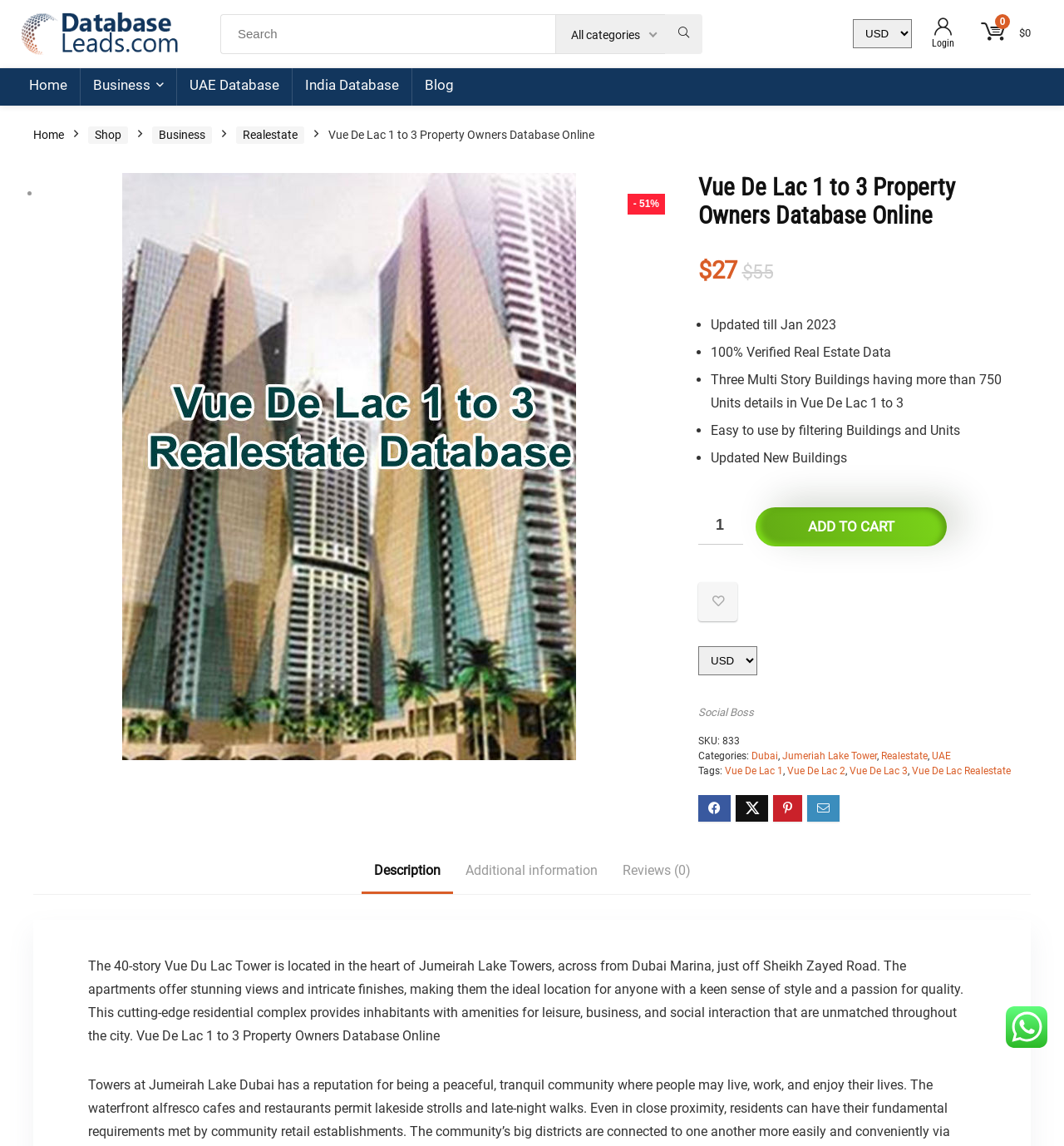Provide the text content of the webpage's main heading.

Vue De Lac 1 to 3 Property Owners Database Online